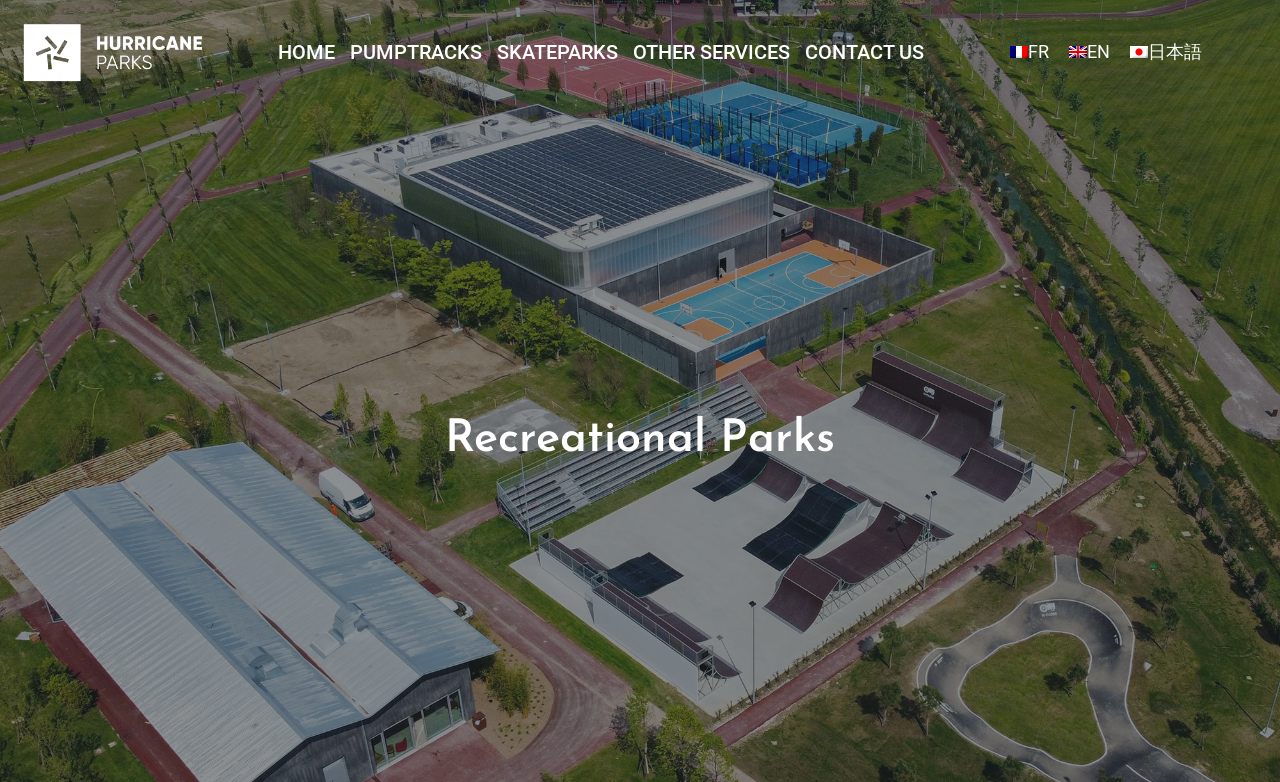Answer the question below in one word or phrase:
What is the first menu item?

HOME